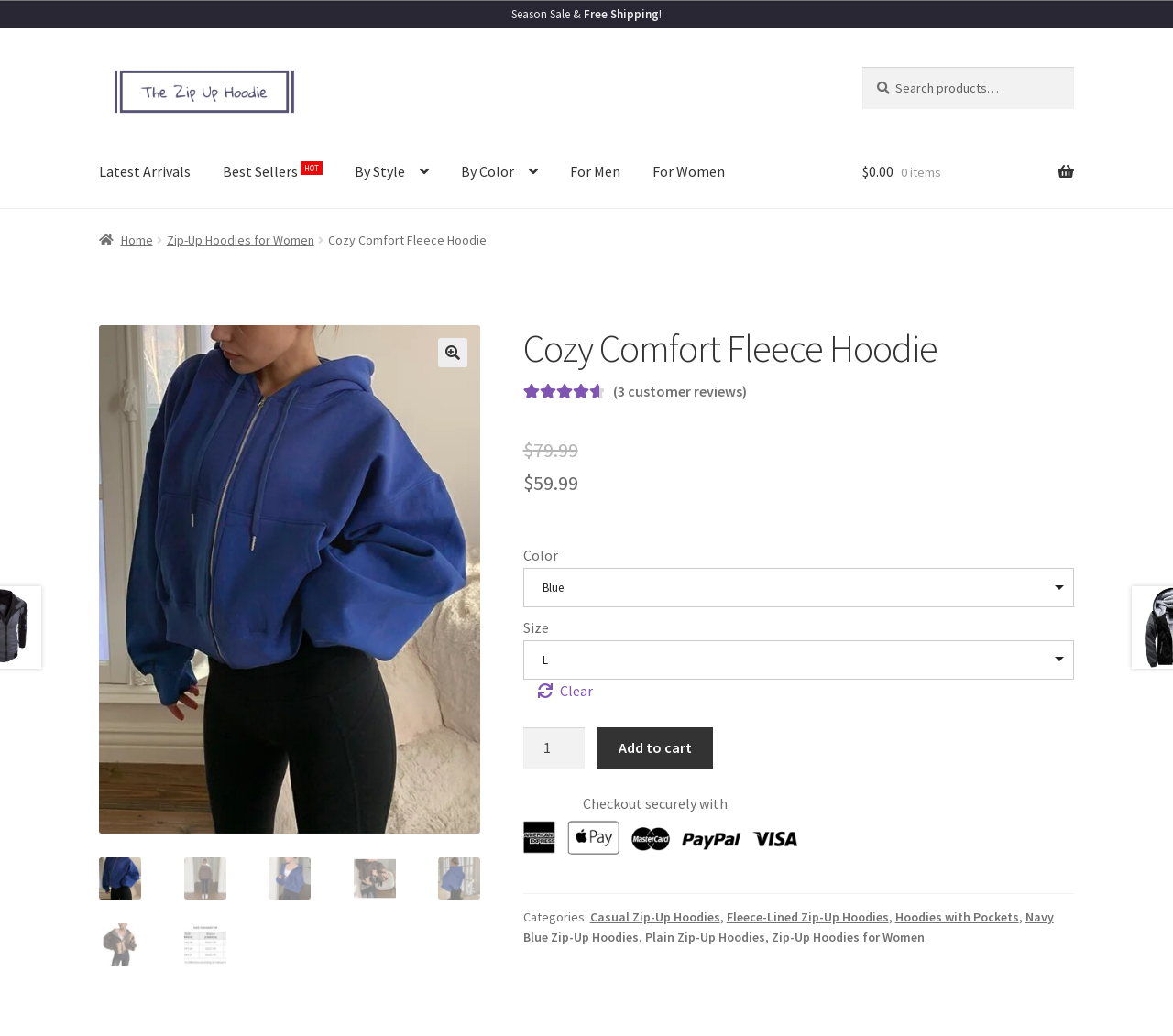What is the rating of the product out of 5?
Deliver a detailed and extensive answer to the question.

The rating of the product can be found in the section where it is written as 'Rated 4.67 out of 5', which is based on customer reviews.